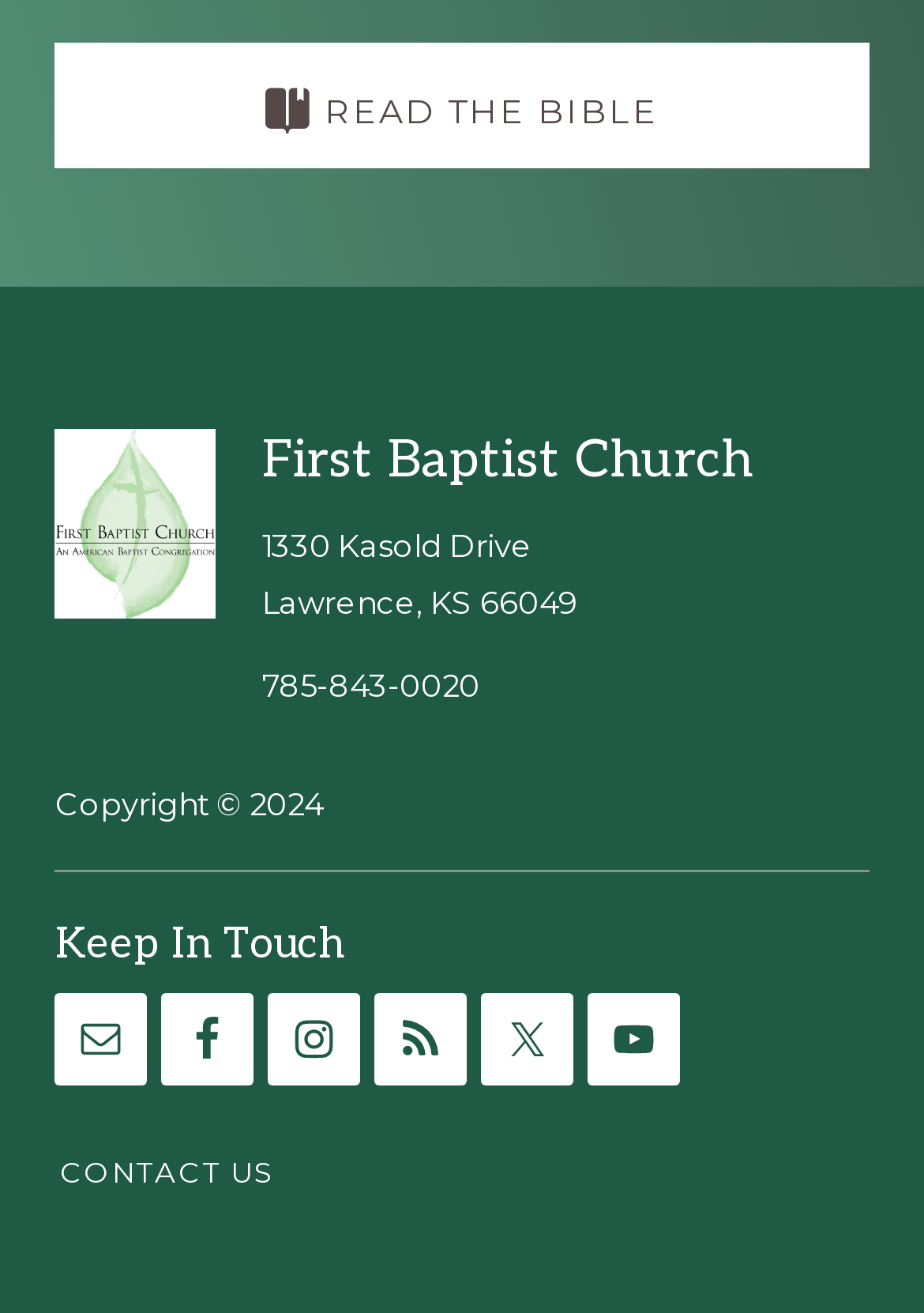Identify the coordinates of the bounding box for the element described below: "Contact Us". Return the coordinates as four float numbers between 0 and 1: [left, top, right, bottom].

[0.065, 0.883, 0.296, 0.91]